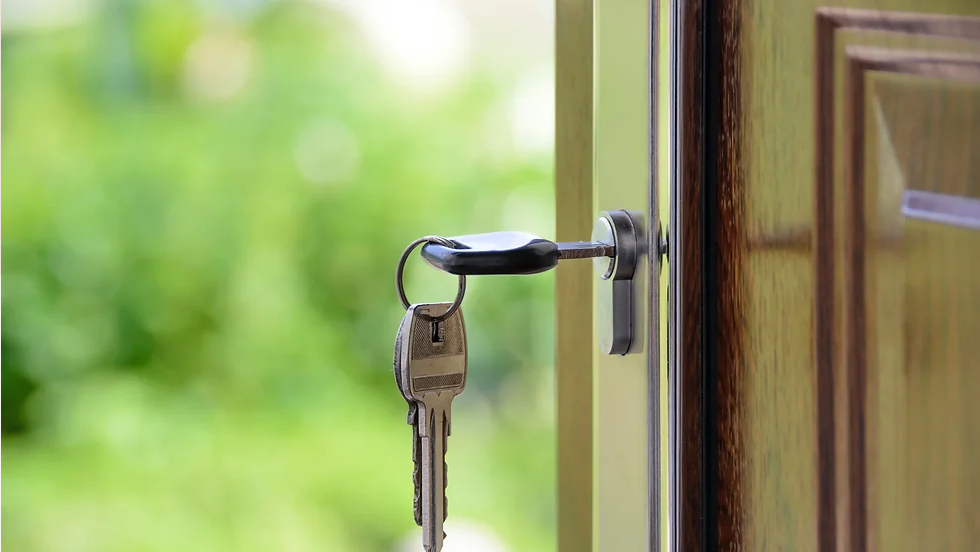Create a detailed narrative that captures the essence of the image.

The image depicts a close-up view of a key inserted in a door lock, with a set of keys hanging from it. The key seems poised to unlock the door, symbolizing transition and opportunity. The background features a blurred, soft-focus garden, emphasizing a sense of calmness and security associated with home. This visual resonates with themes of accessibility and the importance of home ownership, in tune with the context of the 'Landlord 101 Webinar Part II - Ending the Tenancy,' indicating discussions around rental agreements and the responsibilities of landlords.